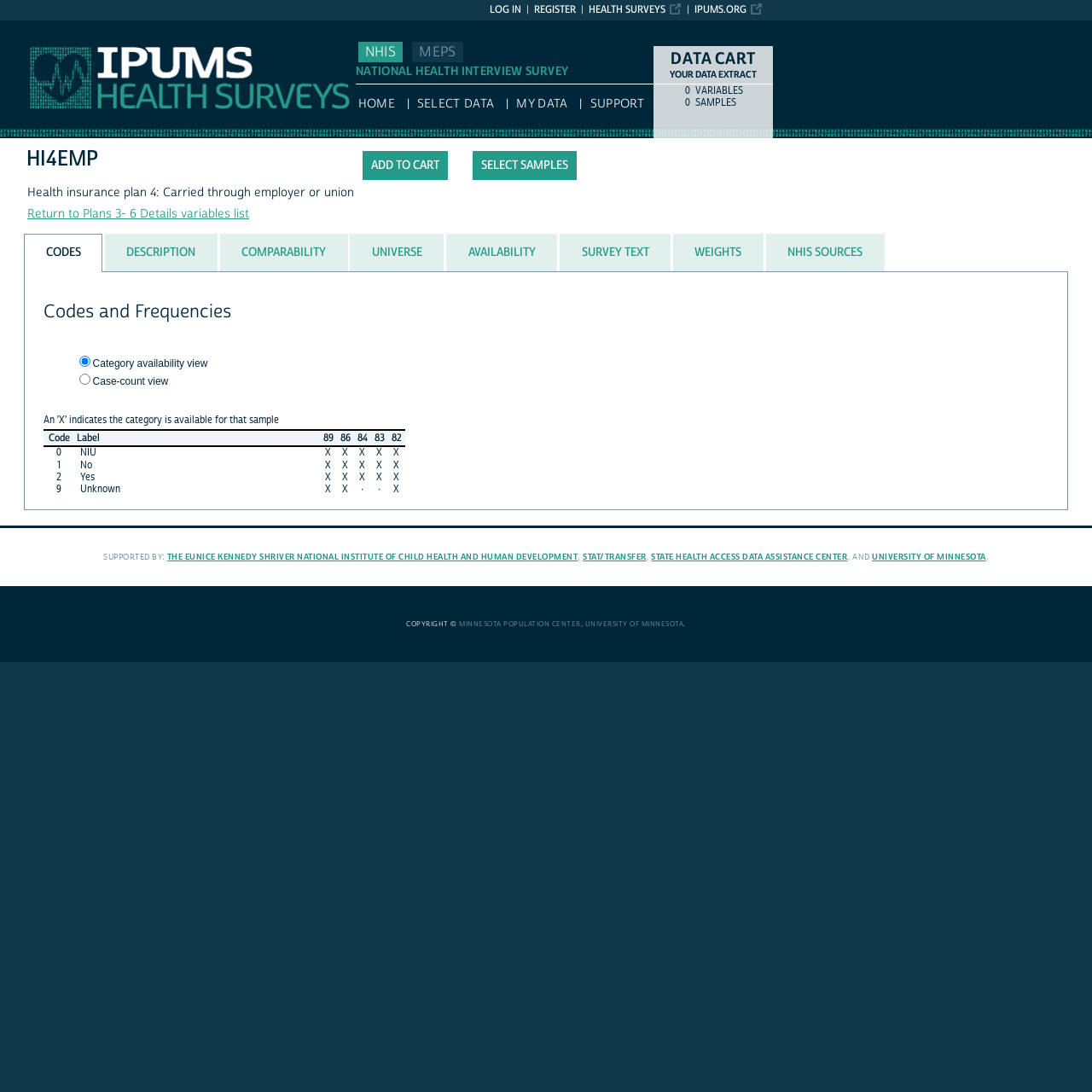What is the purpose of the 'Add to cart' button?
Please answer the question with a single word or phrase, referencing the image.

To add data to cart